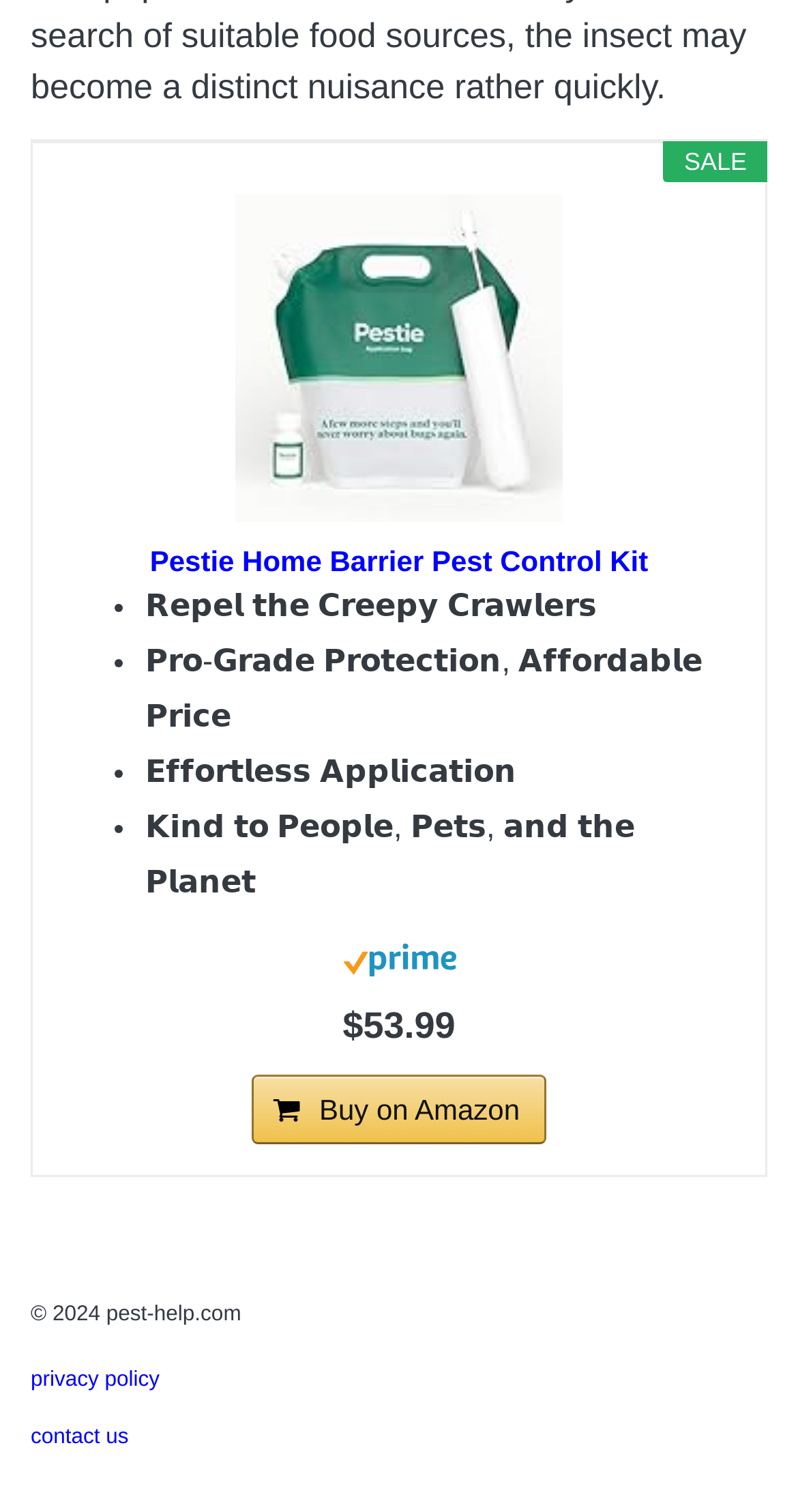What is the price of the product?
Please use the image to deliver a detailed and complete answer.

The price of the product can be found in the StaticText element with the text '$53.99' which is located below the product description, indicating that it is the current price of the product.